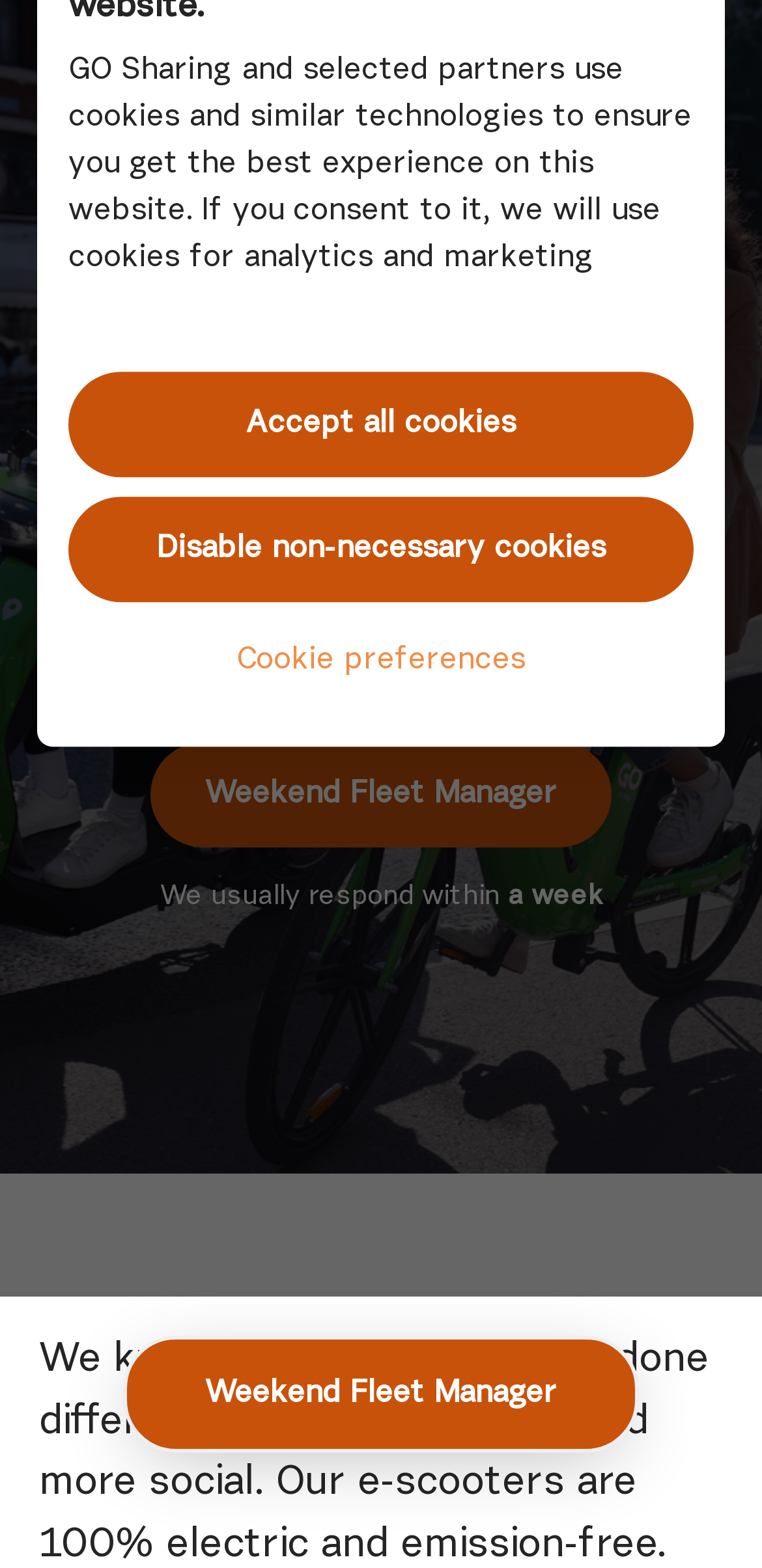Extract the bounding box coordinates for the described element: "Accept all cookies". The coordinates should be represented as four float numbers between 0 and 1: [left, top, right, bottom].

[0.09, 0.237, 0.91, 0.304]